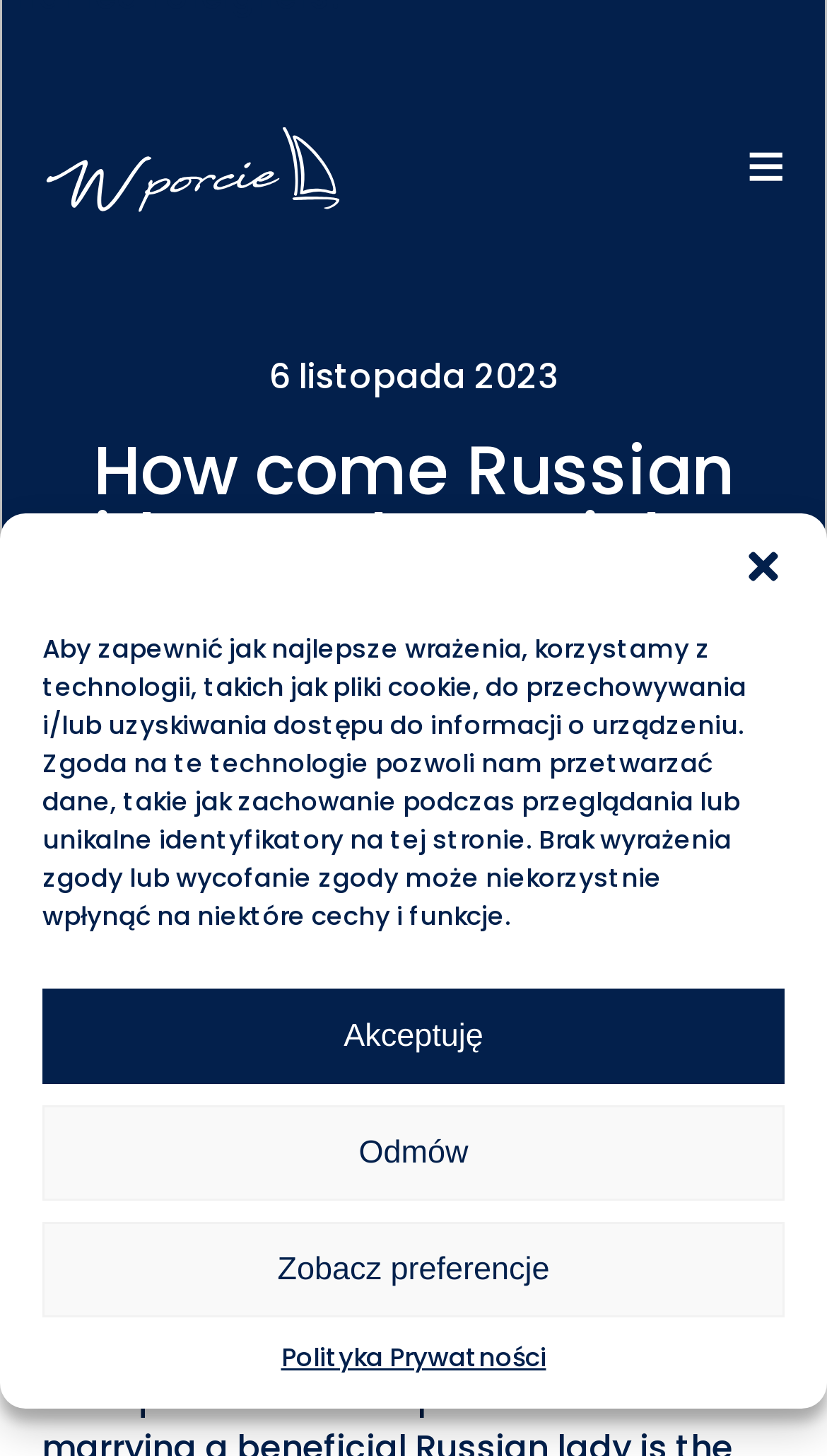Please locate the bounding box coordinates of the element that should be clicked to complete the given instruction: "click the close dialog button".

[0.897, 0.374, 0.949, 0.404]